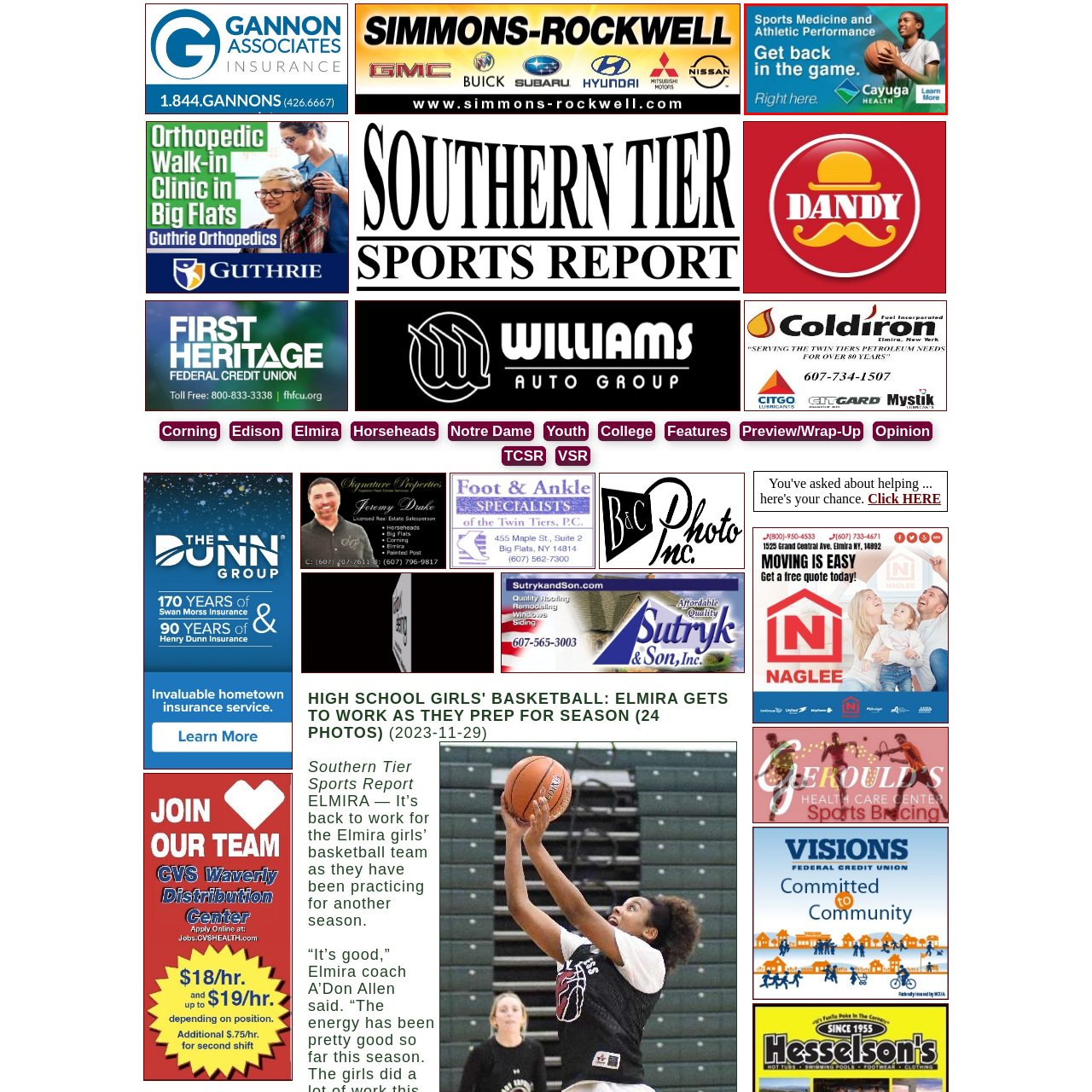What is the dominant color scheme of the background?  
Pay attention to the image within the red frame and give a detailed answer based on your observations from the image.

The background of the image blends different shades of blue and green, creating an energetic atmosphere that resonates with the theme of health and vitality, which is fitting for a sports medicine and athletic performance advertisement.